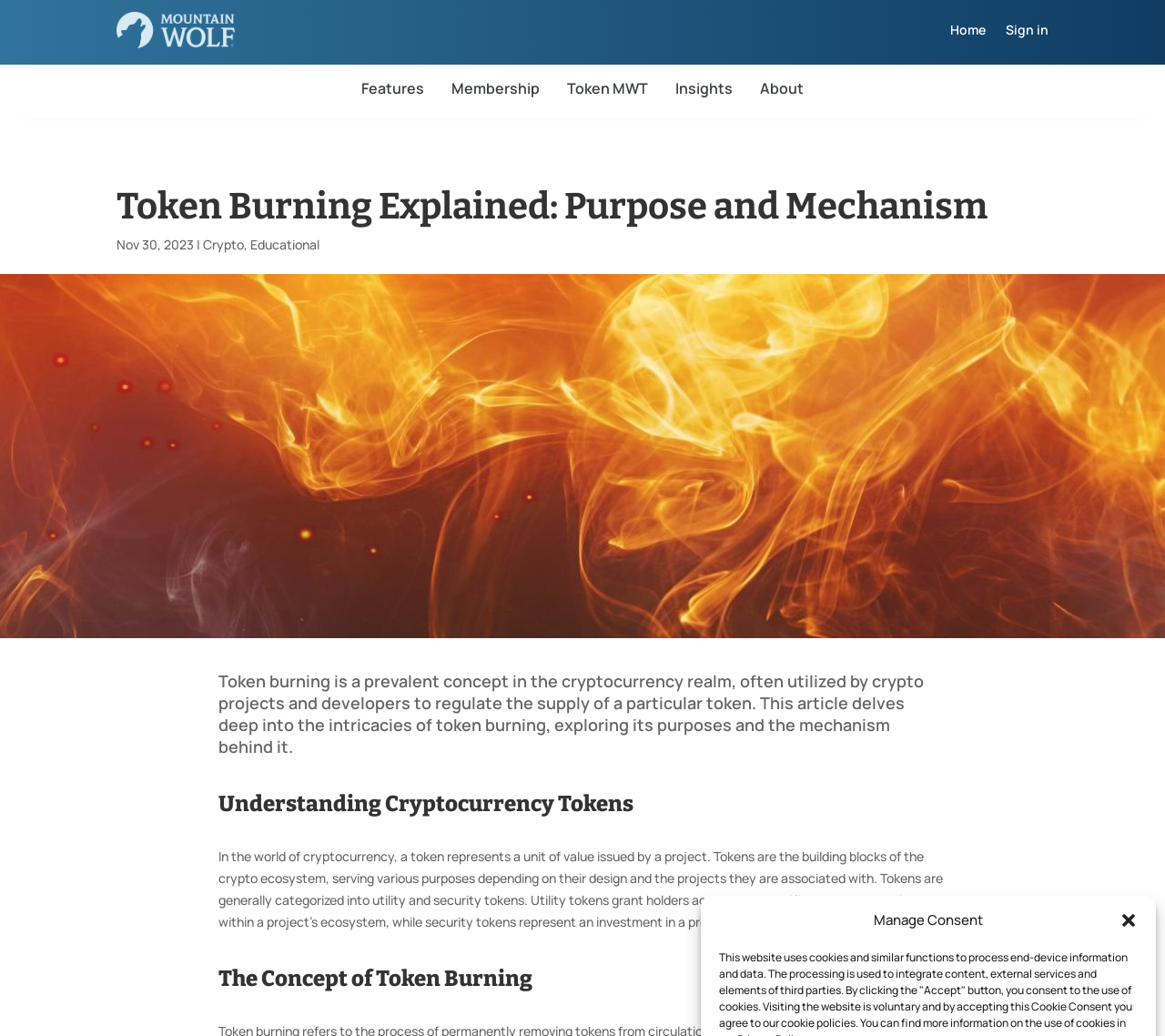What is the purpose of token burning?
Look at the image and respond with a single word or a short phrase.

Regulate token supply